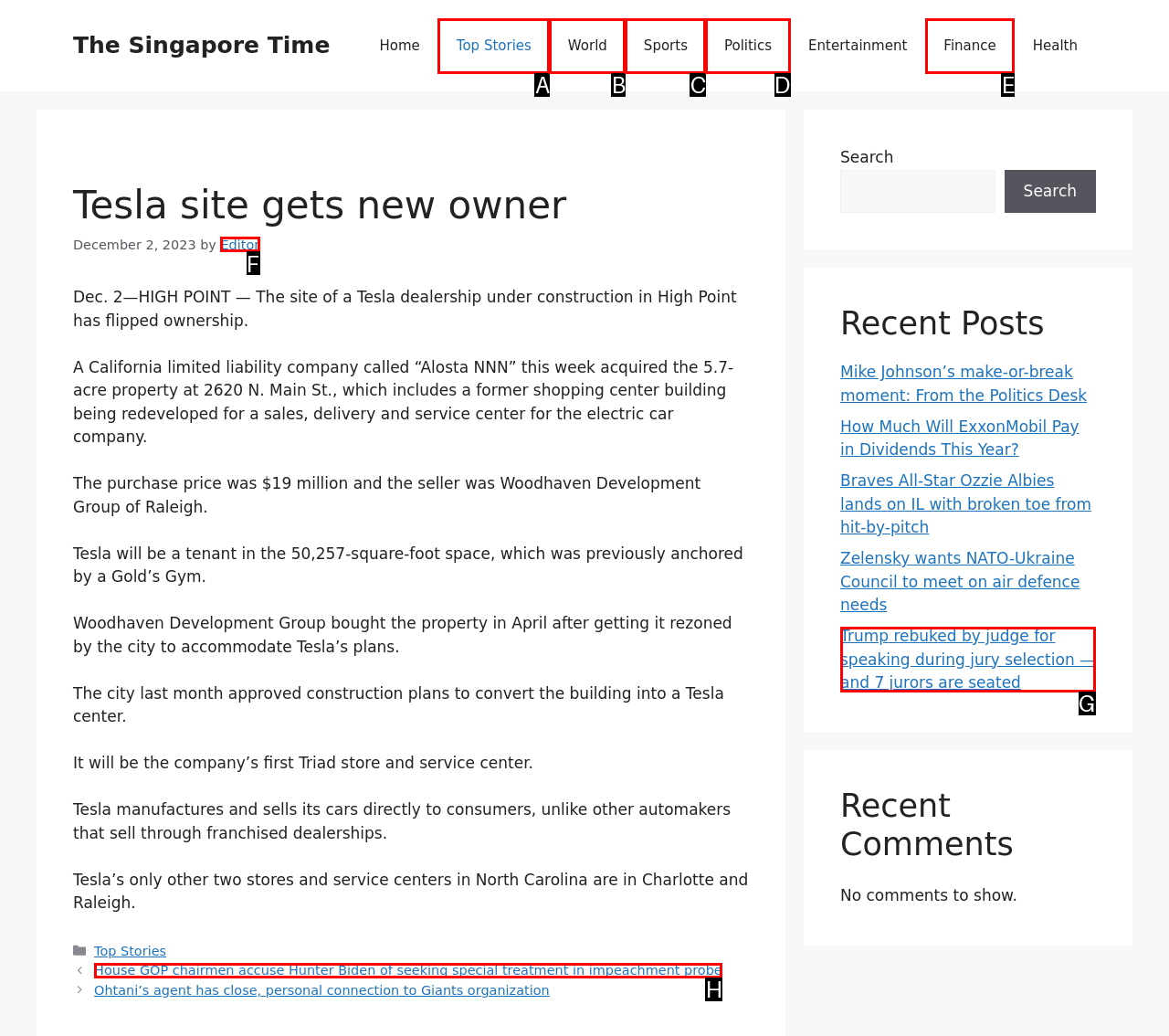Find the option you need to click to complete the following instruction: Click on the 'Editor' link
Answer with the corresponding letter from the choices given directly.

F